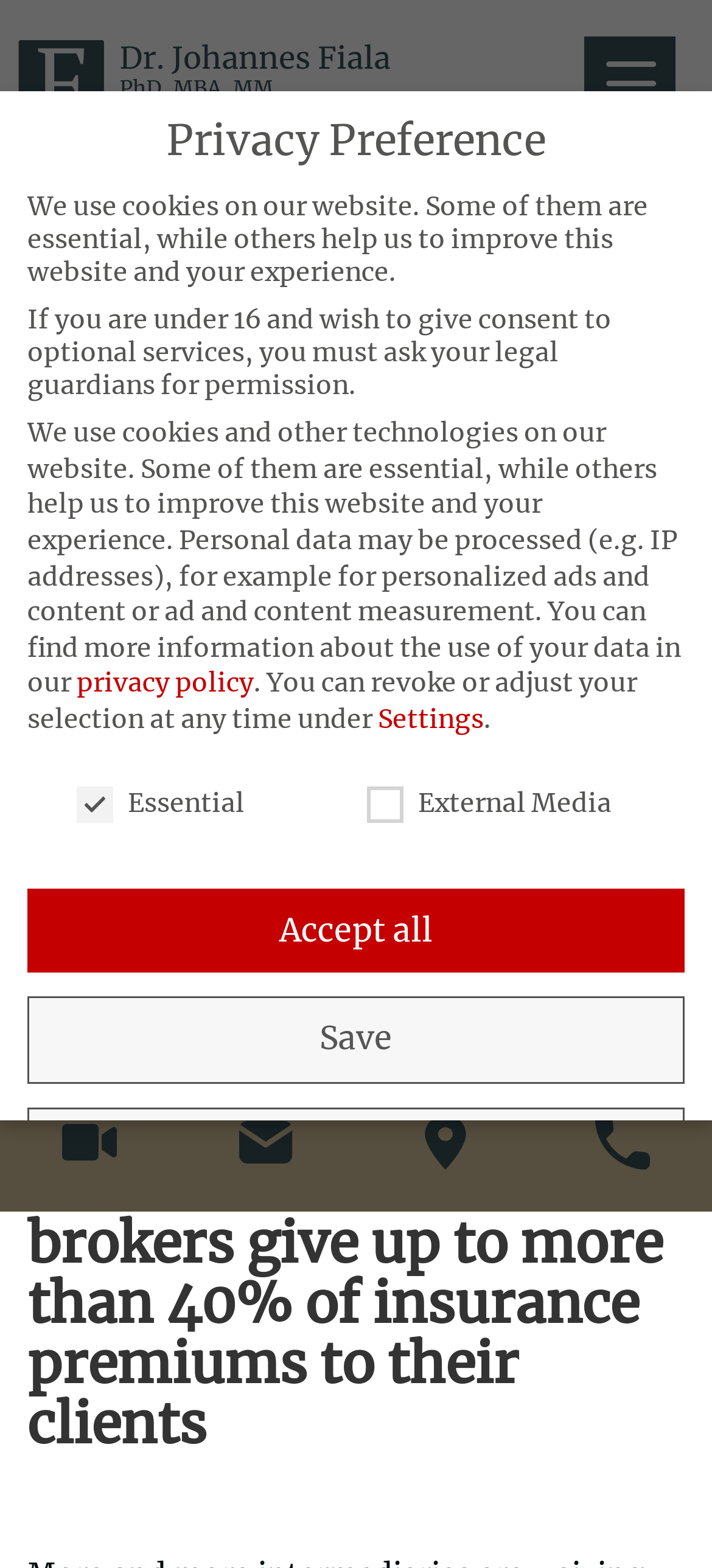Can you determine the bounding box coordinates of the area that needs to be clicked to fulfill the following instruction: "Visit Weblinks"?

None